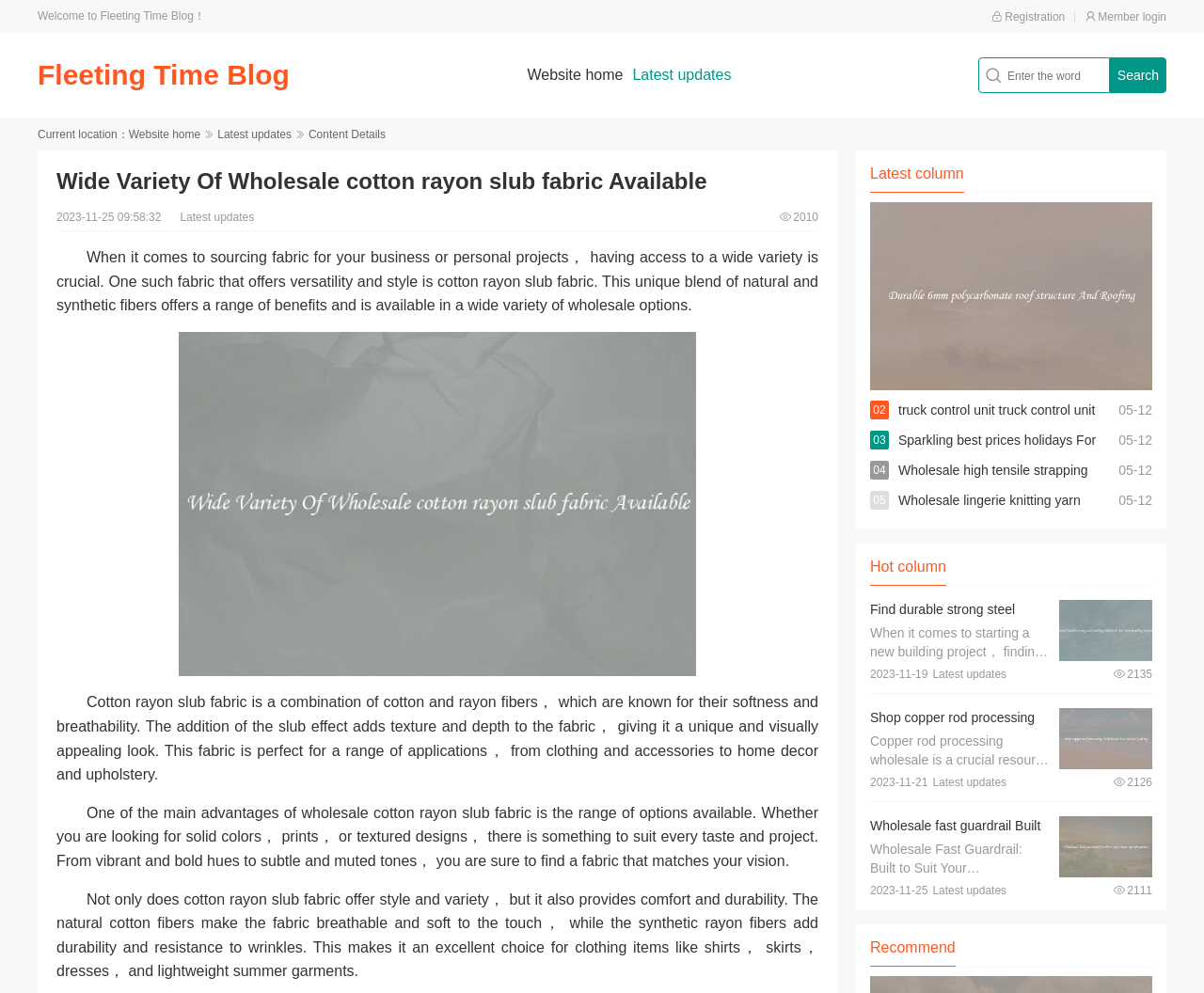Locate the bounding box coordinates of the clickable area to execute the instruction: "Read more about wholesale cotton rayon slub fabric". Provide the coordinates as four float numbers between 0 and 1, represented as [left, top, right, bottom].

[0.723, 0.204, 0.957, 0.393]